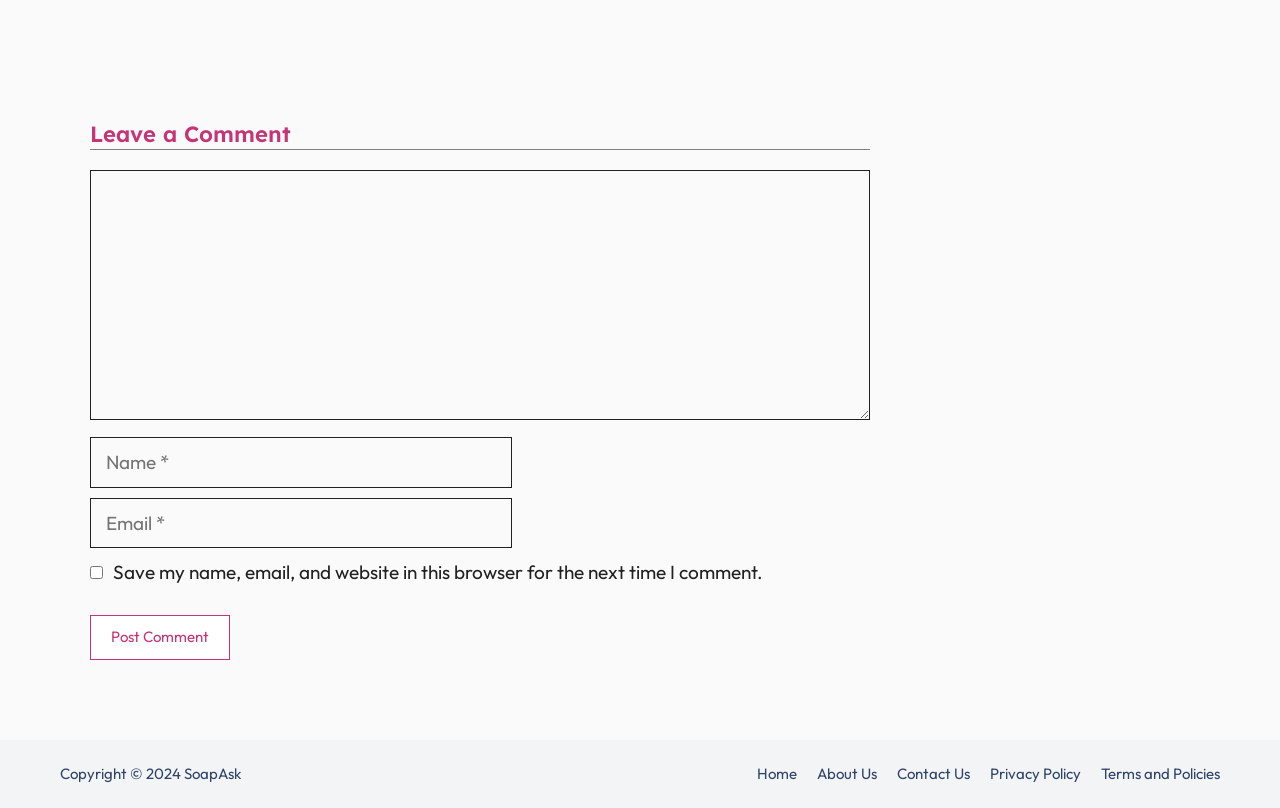Can you provide the bounding box coordinates for the element that should be clicked to implement the instruction: "Enter a comment"?

[0.07, 0.21, 0.68, 0.52]